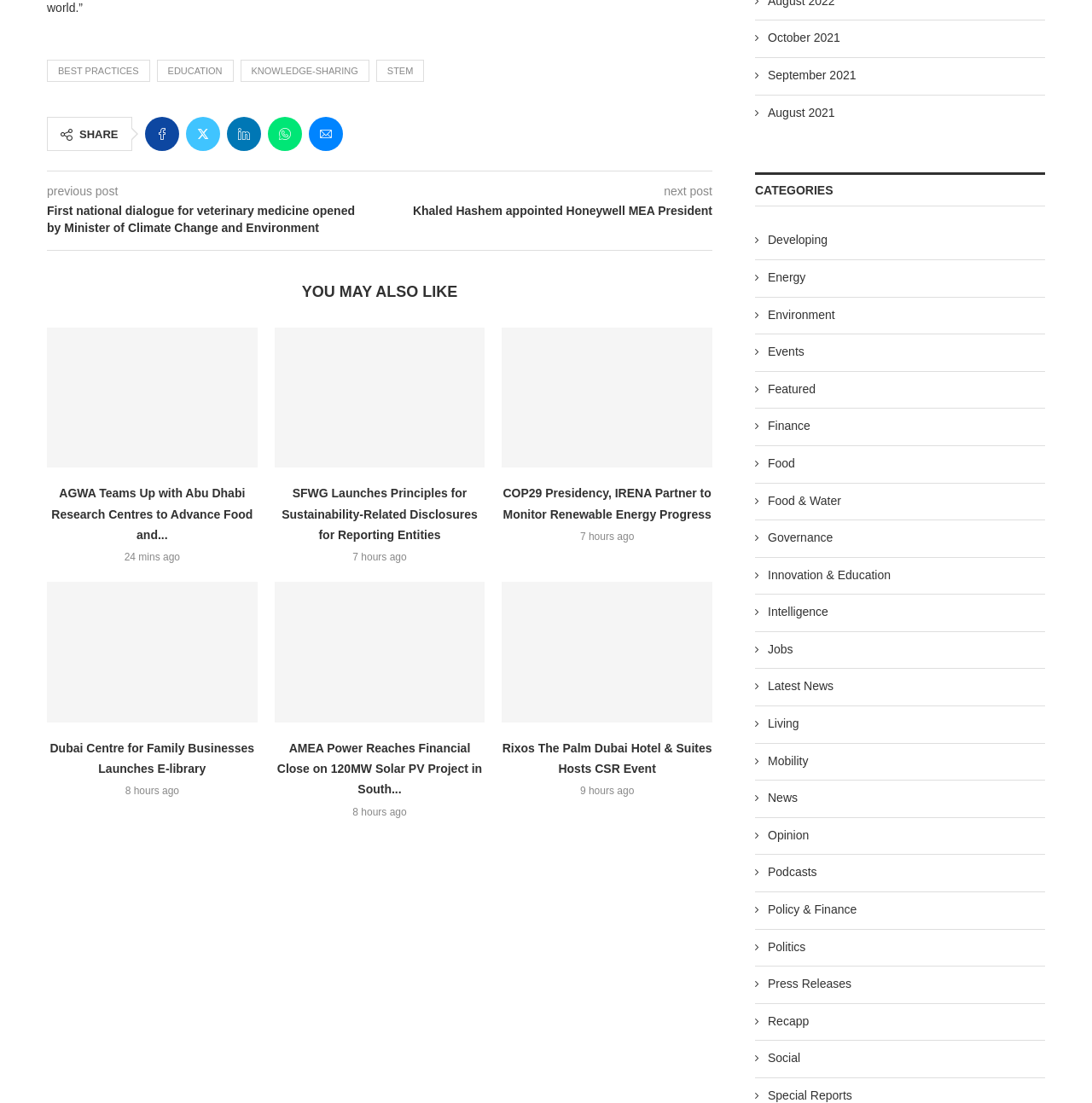Specify the bounding box coordinates of the area to click in order to follow the given instruction: "Share on Facebook."

[0.133, 0.106, 0.164, 0.137]